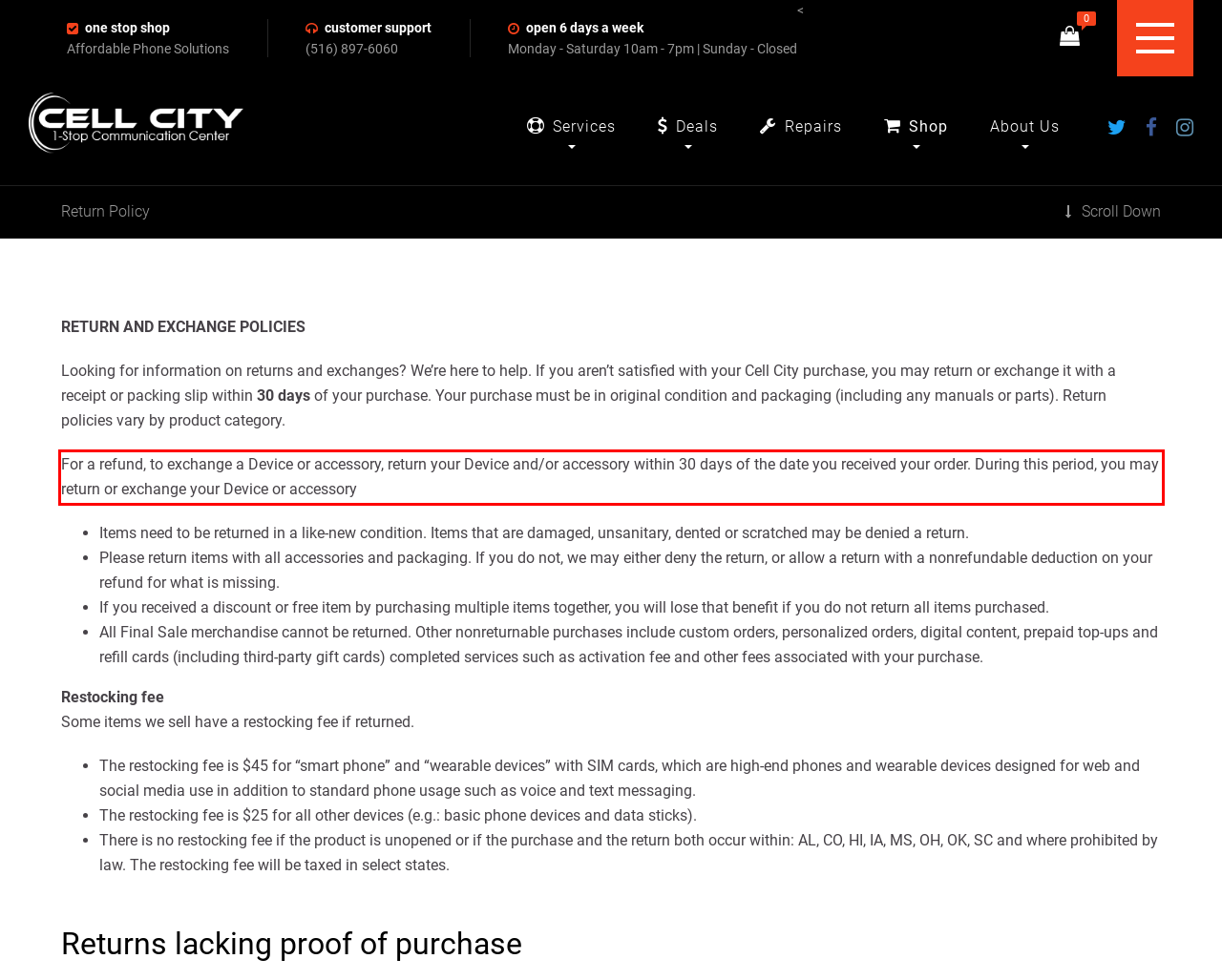Review the screenshot of the webpage and recognize the text inside the red rectangle bounding box. Provide the extracted text content.

For a refund, to exchange a Device or accessory, return your Device and/or accessory within 30 days of the date you received your order. During this period, you may return or exchange your Device or accessory